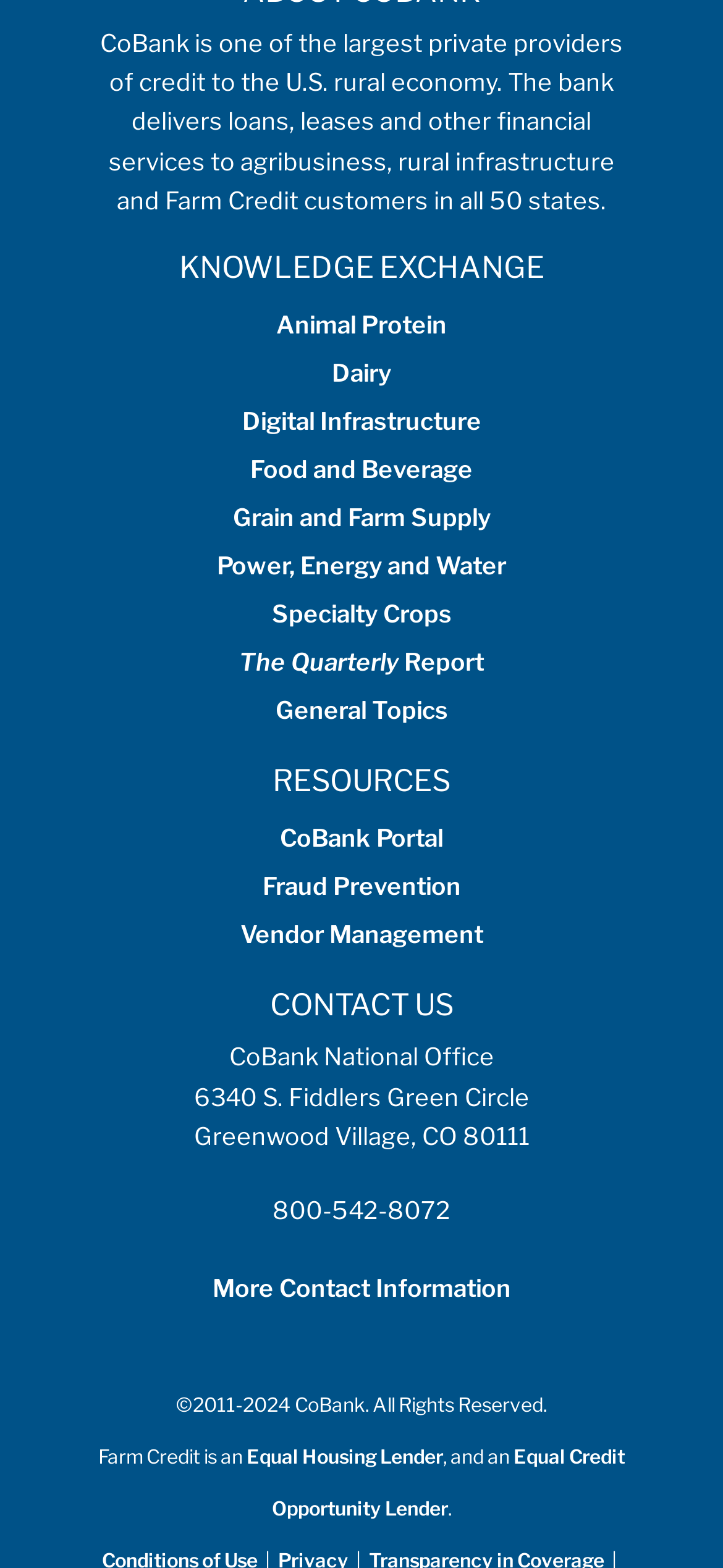Indicate the bounding box coordinates of the element that needs to be clicked to satisfy the following instruction: "Learn about Equal Housing Lender". The coordinates should be four float numbers between 0 and 1, i.e., [left, top, right, bottom].

[0.341, 0.921, 0.613, 0.937]